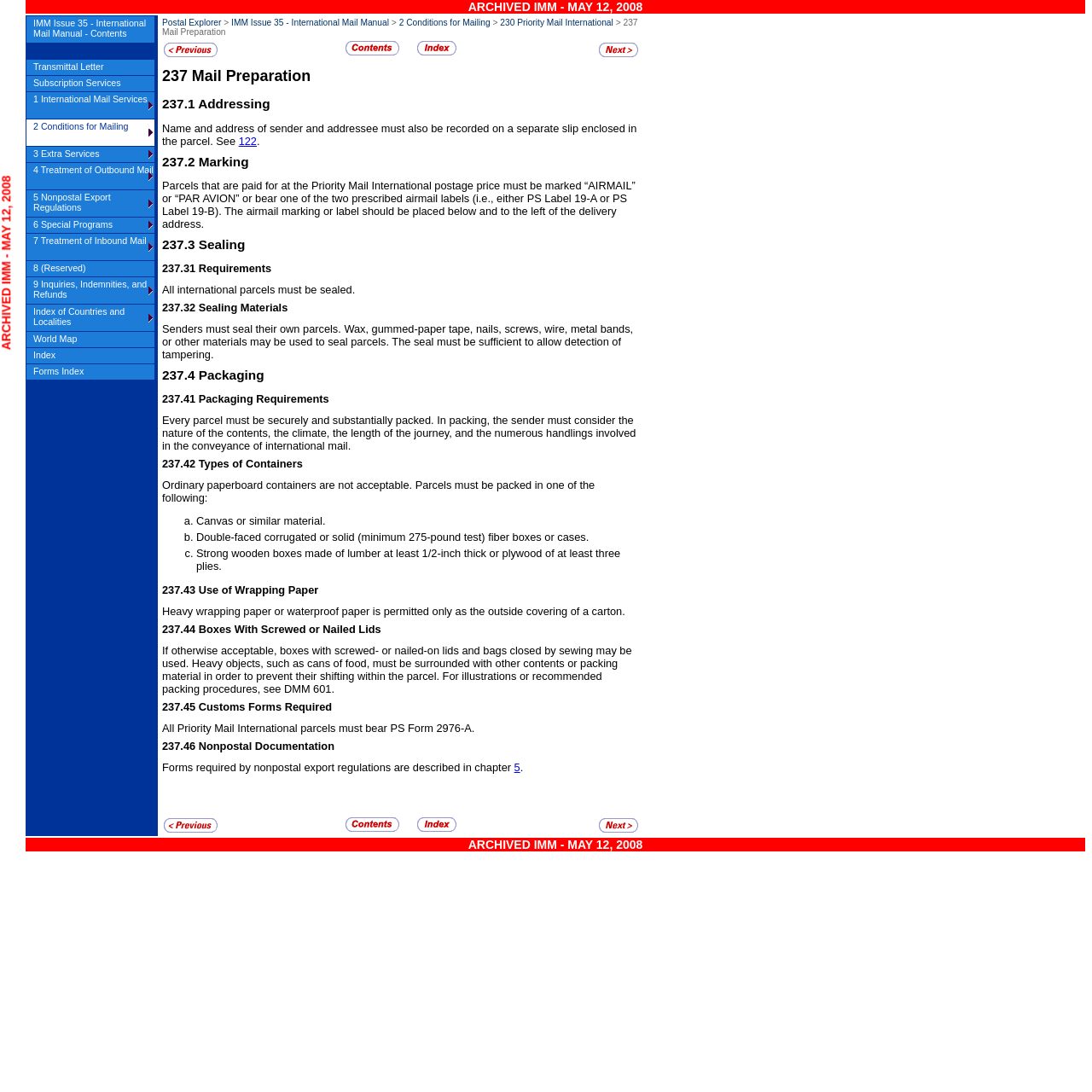Indicate the bounding box coordinates of the element that needs to be clicked to satisfy the following instruction: "Click on the link to Postal Explorer". The coordinates should be four float numbers between 0 and 1, i.e., [left, top, right, bottom].

[0.148, 0.016, 0.203, 0.025]